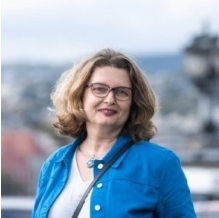Generate an elaborate caption that includes all aspects of the image.

The image features Dr. Ledia Lazeri, the Regional Adviser for Mental Health at the WHO Regional Office for Europe since May 2021. She is depicted outdoors, wearing a bright blue jacket and glasses, with a serene background that suggests a professional yet relaxed atmosphere. Dr. Lazeri has a rich background in mental health, having contributed significantly to mental health policy and education in Albania and across the Balkans. Her role at WHO includes leading initiatives that promote mental health services and advocacy. Through her extensive experience, she aims to improve mental health care and promote well-being in workplaces across Europe.